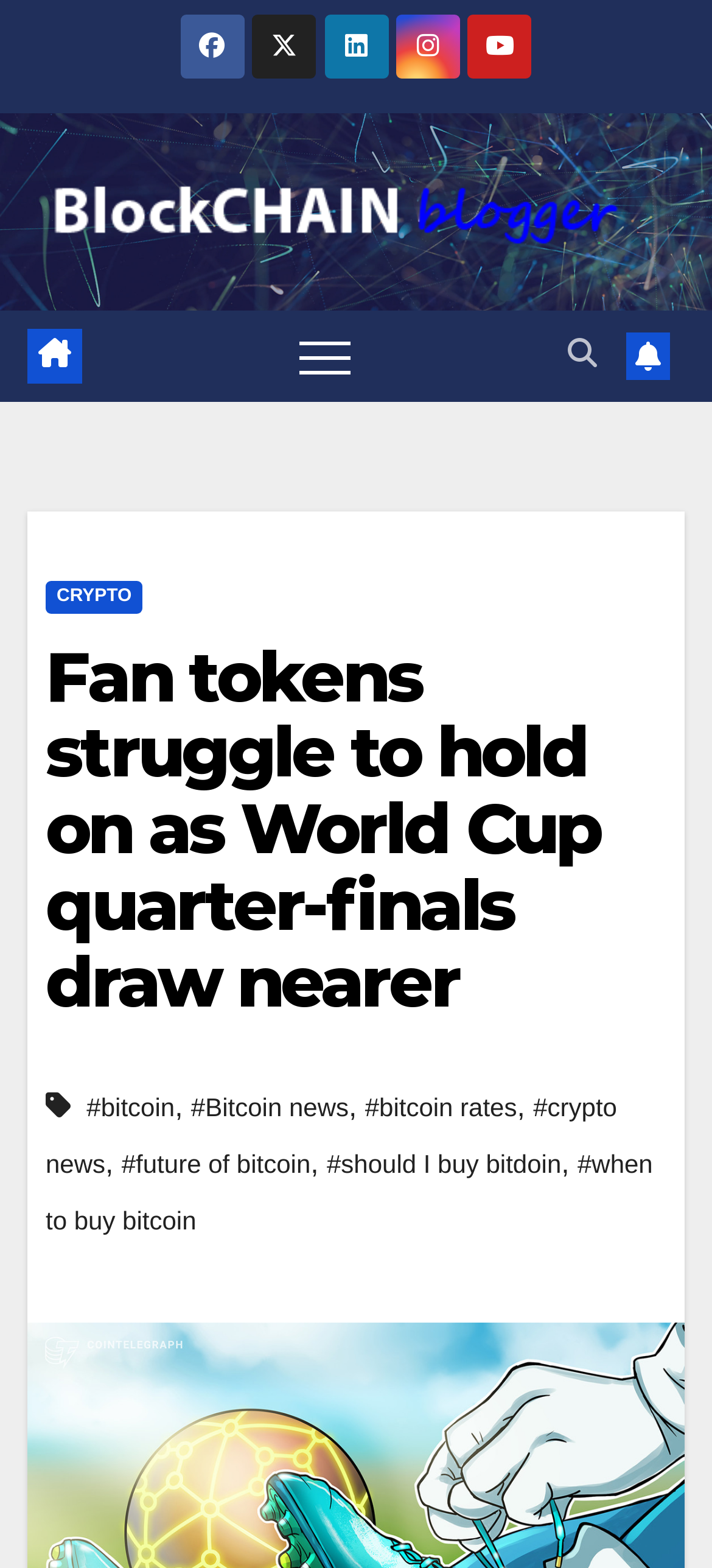What is the title or heading displayed on the webpage?

Fan tokens struggle to hold on as World Cup quarter-finals draw nearer